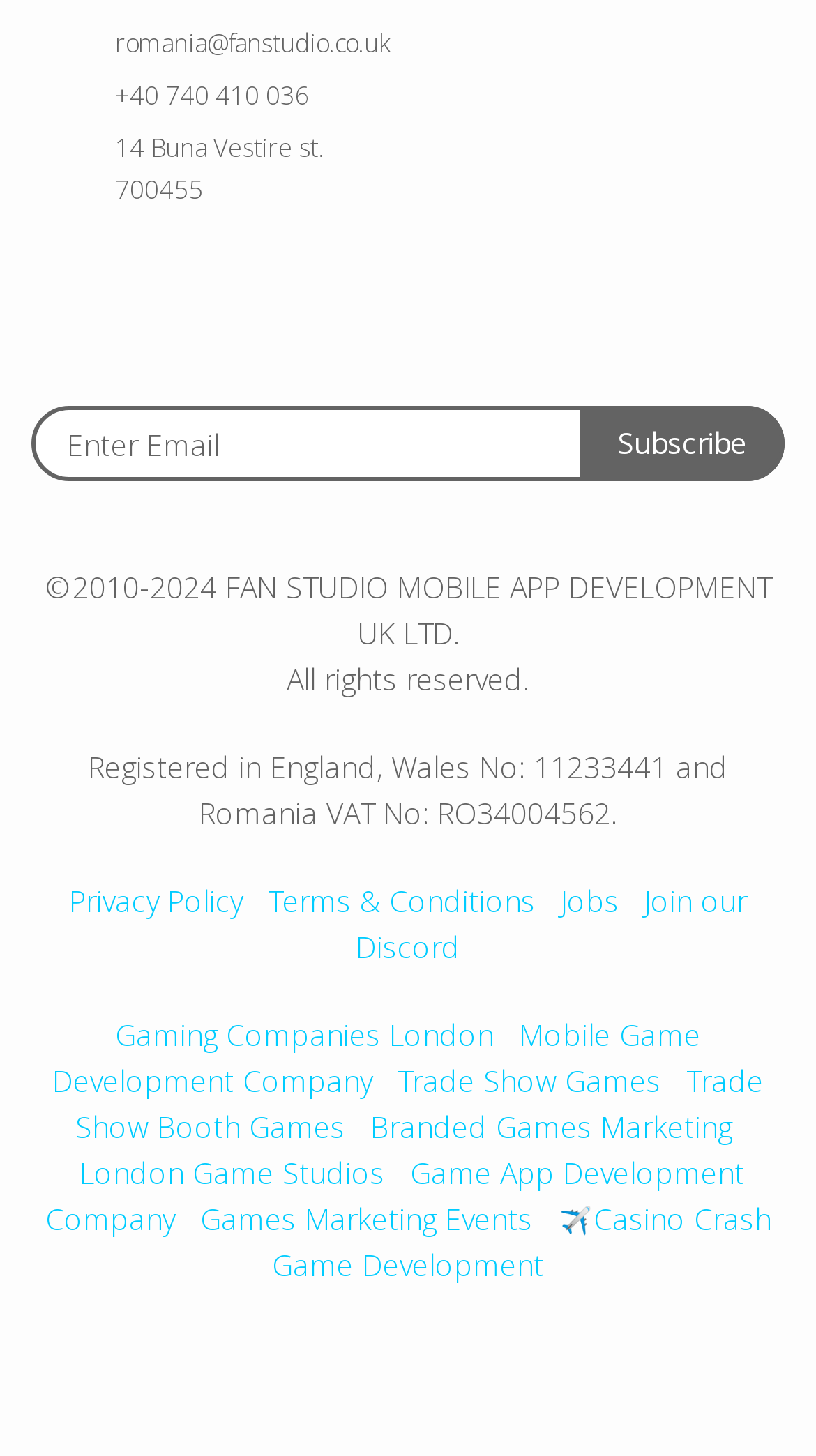Given the description alt="Fan Studio on Linkedin", predict the bounding box coordinates of the UI element. Ensure the coordinates are in the format (top-left x, top-left y, bottom-right x, bottom-right y) and all values are between 0 and 1.

[0.25, 0.172, 0.31, 0.204]